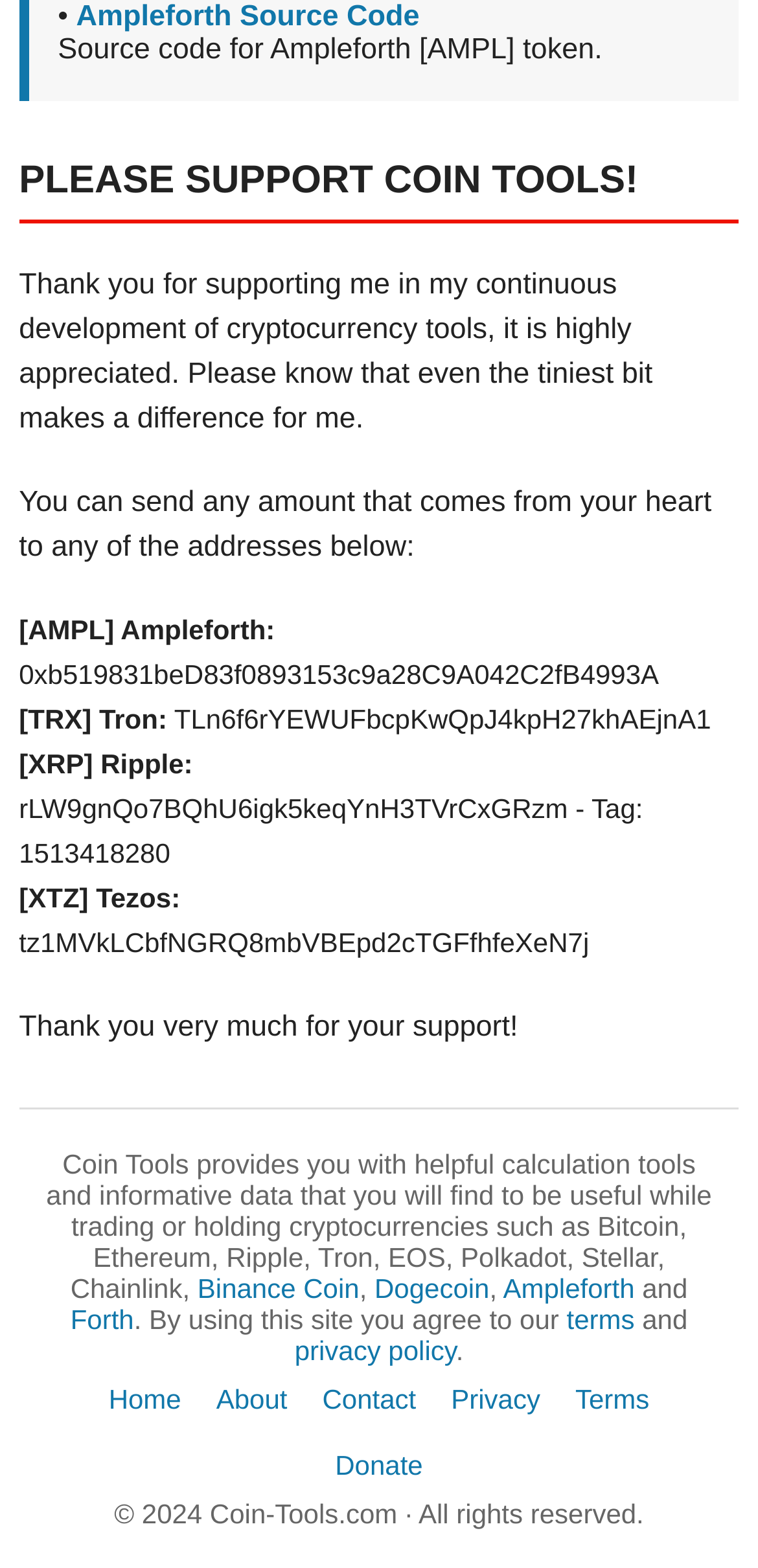Locate the bounding box coordinates of the UI element described by: "Ampleforth Source Code". Provide the coordinates as four float numbers between 0 and 1, formatted as [left, top, right, bottom].

[0.1, 0.0, 0.553, 0.021]